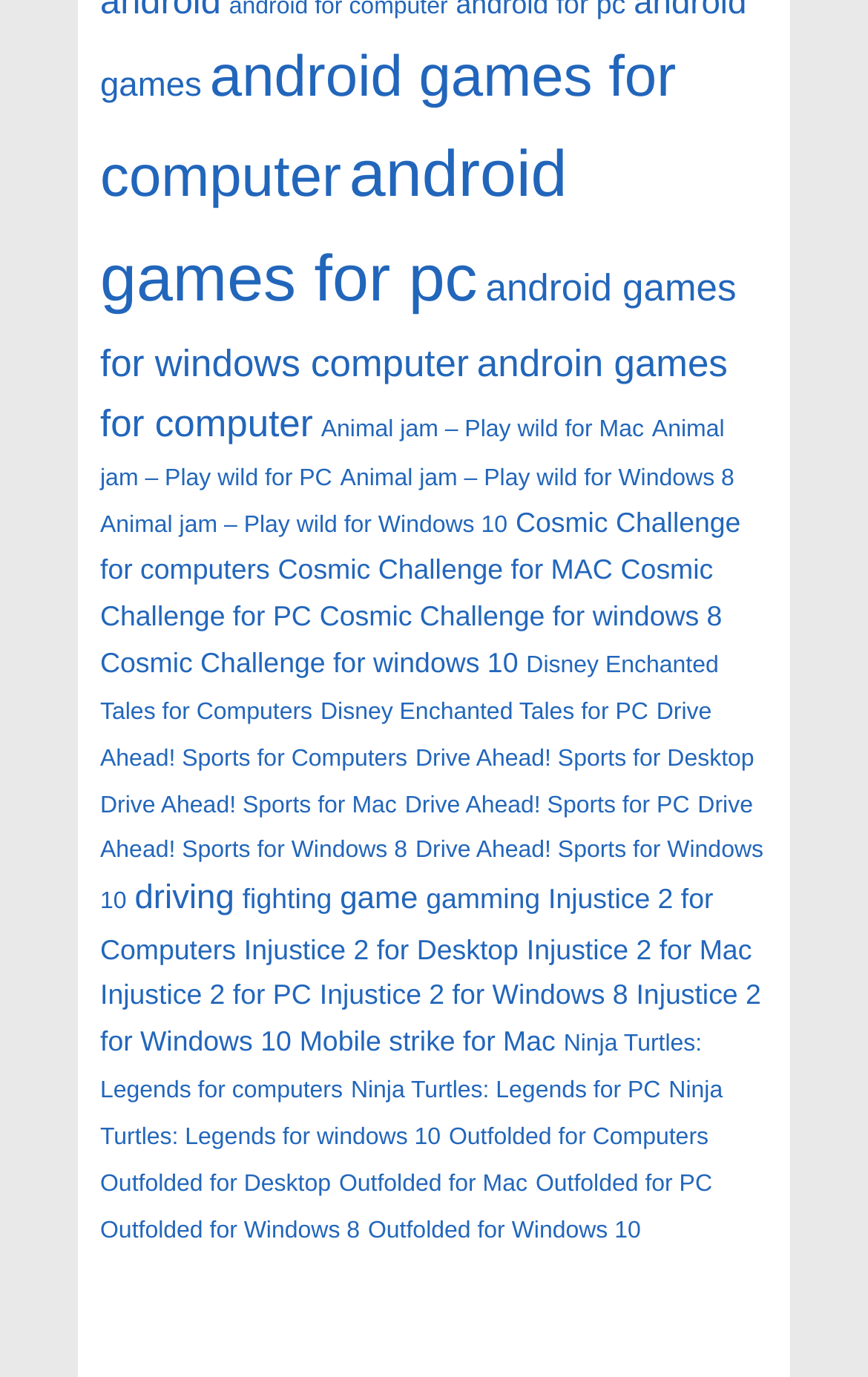Can you show the bounding box coordinates of the region to click on to complete the task described in the instruction: "View Injustice 2 for Computers"?

[0.115, 0.642, 0.822, 0.701]